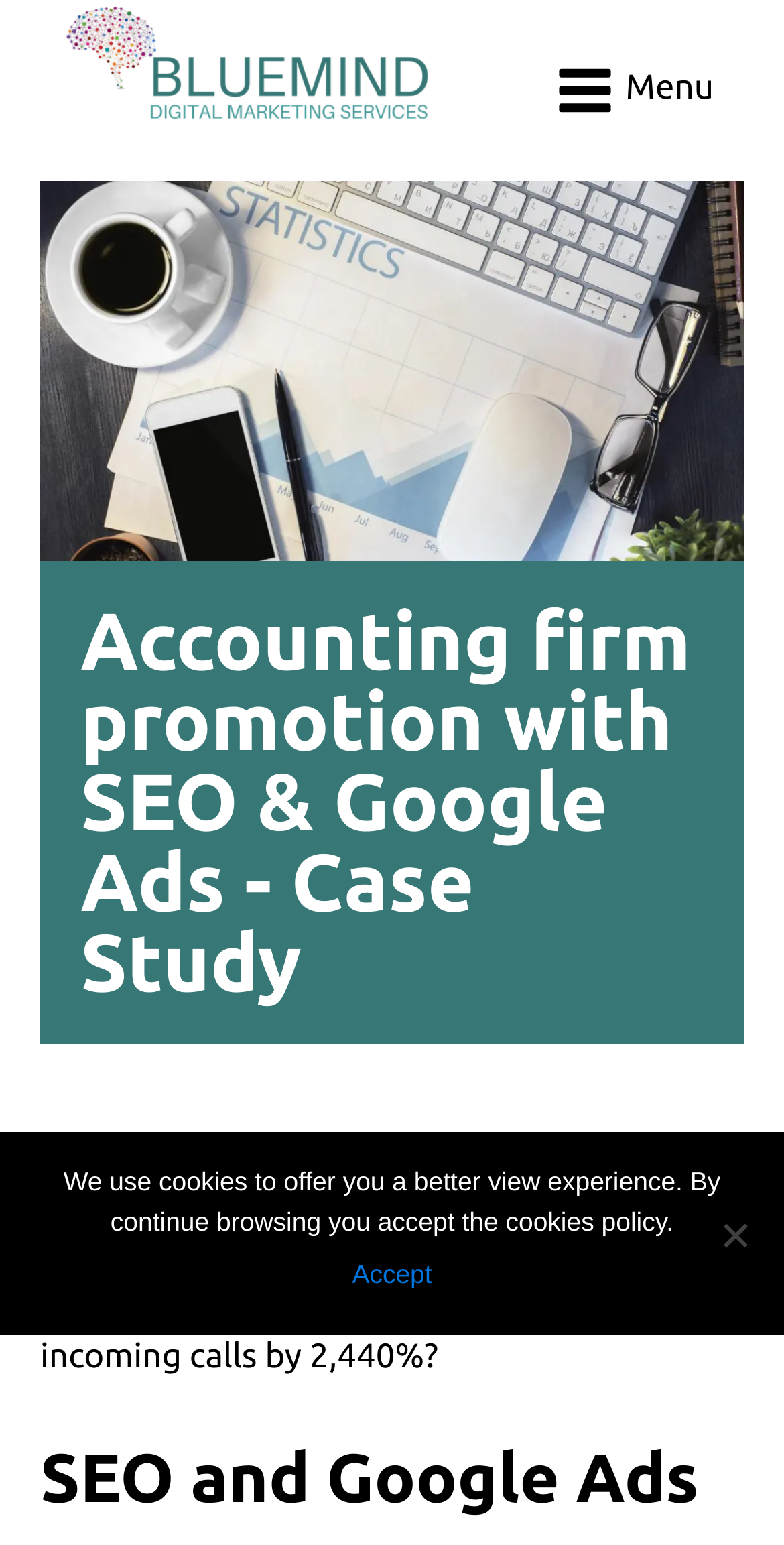Analyze the image and deliver a detailed answer to the question: What is the menu item located at the top right corner?

The menu item is a static text element located at the top right corner of the webpage, with a bounding box coordinate of [0.798, 0.045, 0.91, 0.07]. It has the text 'Menu'.